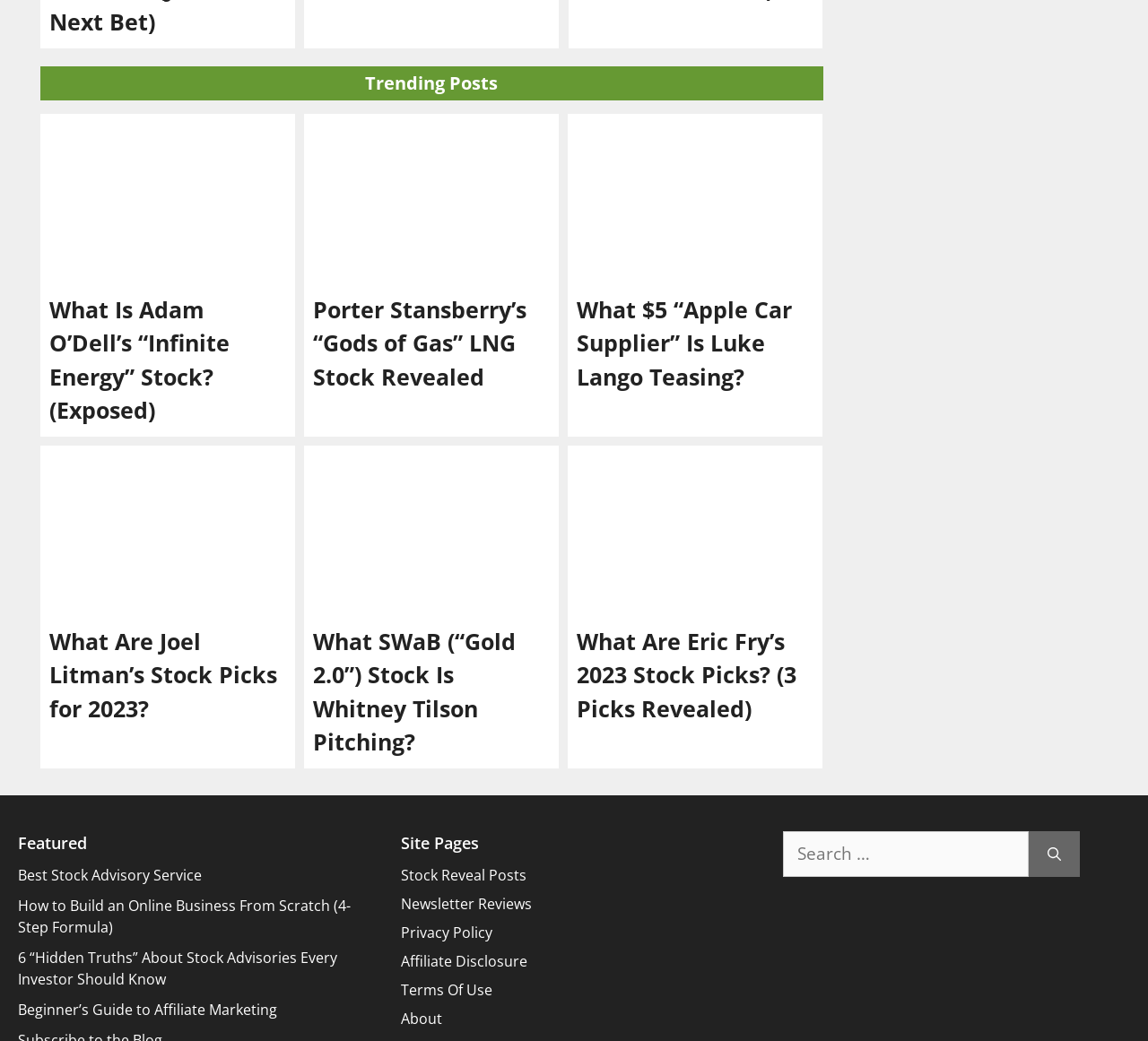Use a single word or phrase to answer the question: What is the last link listed under 'Featured'?

Beginner’s Guide to Affiliate Marketing